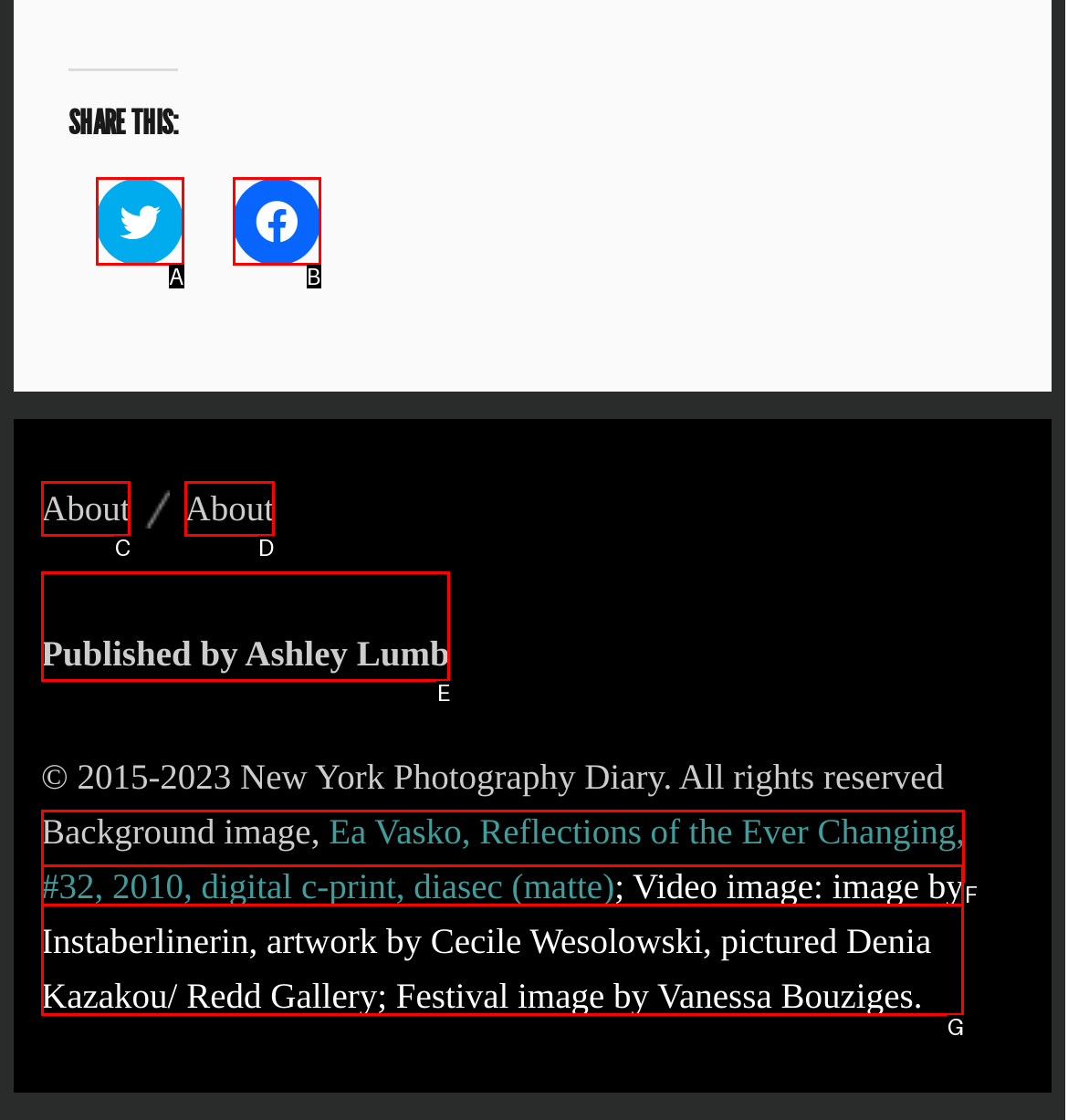Select the appropriate option that fits: About
Reply with the letter of the correct choice.

C